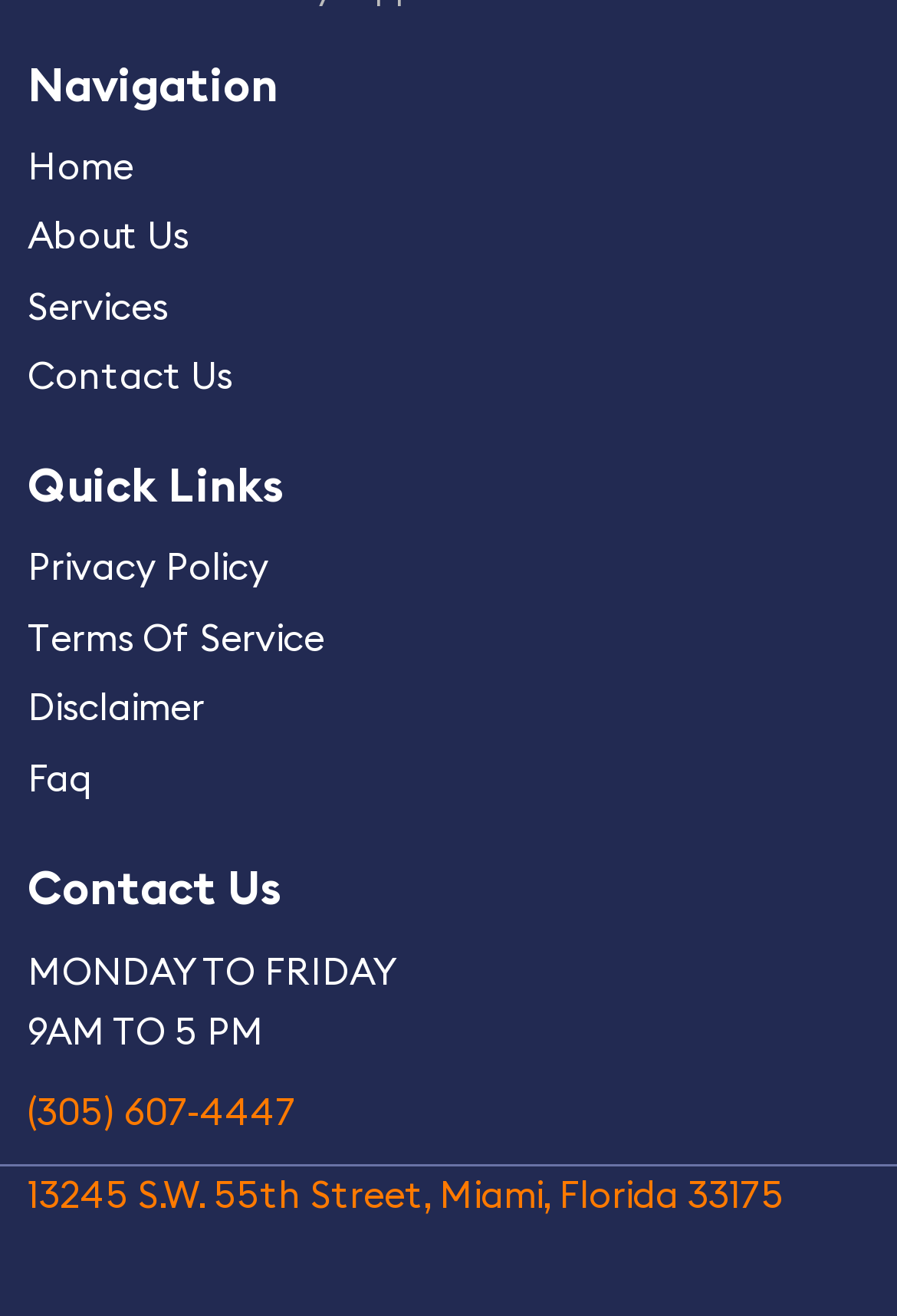Given the description About Us, predict the bounding box coordinates of the UI element. Ensure the coordinates are in the format (top-left x, top-left y, bottom-right x, bottom-right y) and all values are between 0 and 1.

[0.031, 0.16, 0.21, 0.199]